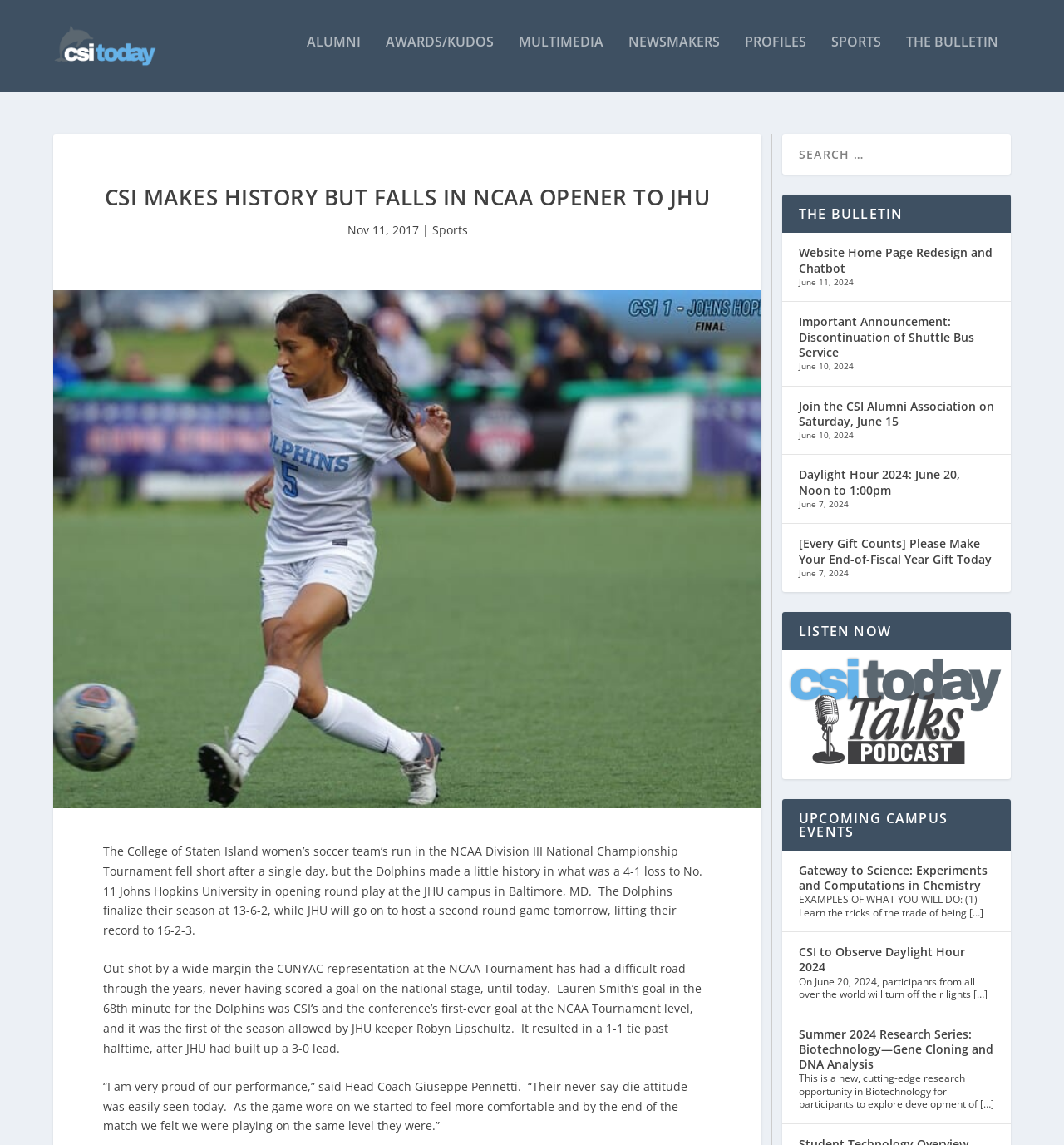Identify the bounding box coordinates of the part that should be clicked to carry out this instruction: "View the 'Gateway to Science: Experiments and Computations in Chemistry' event".

[0.751, 0.745, 0.928, 0.772]